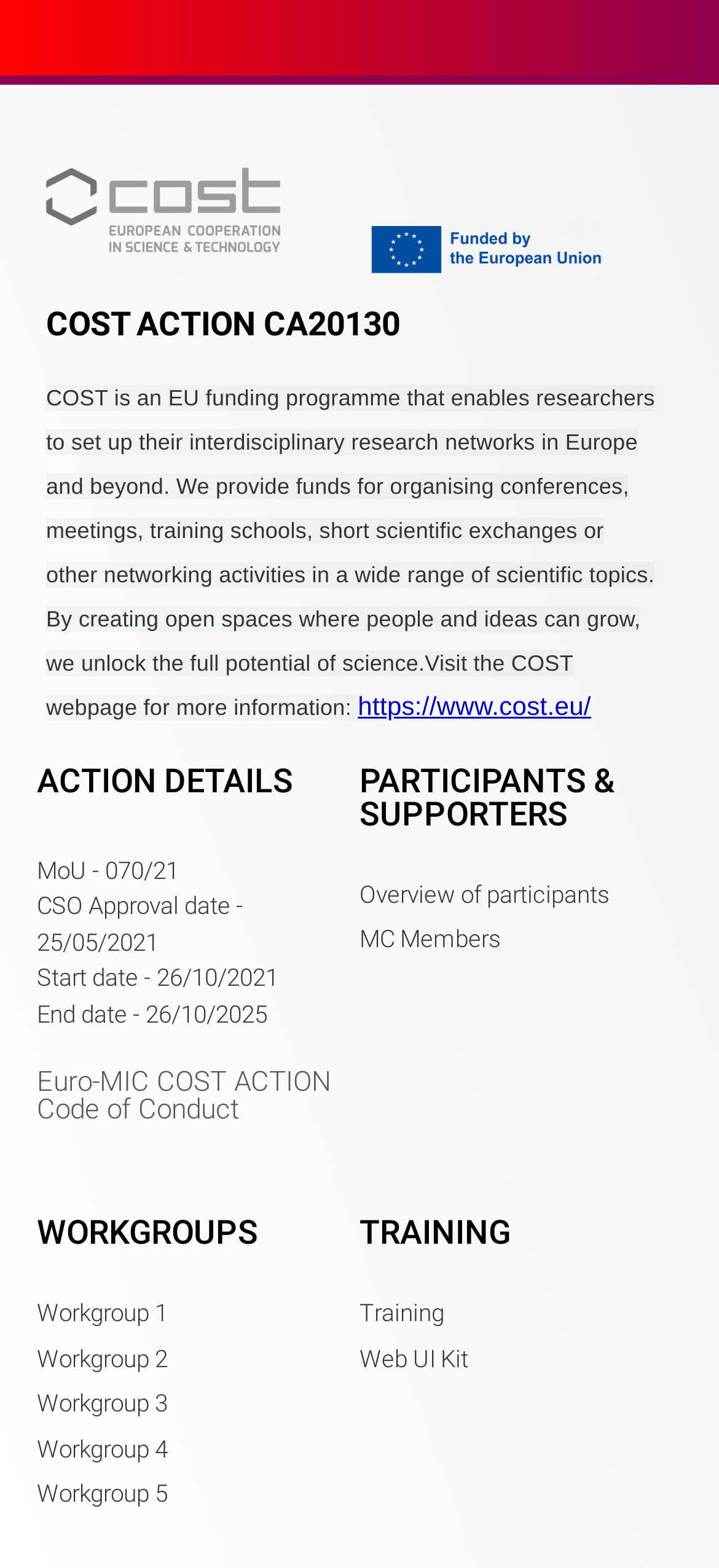Please specify the bounding box coordinates in the format (top-left x, top-left y, bottom-right x, bottom-right y), with all values as floating point numbers between 0 and 1. Identify the bounding box of the UI element described by: Overview of participants

[0.5, 0.559, 0.949, 0.582]